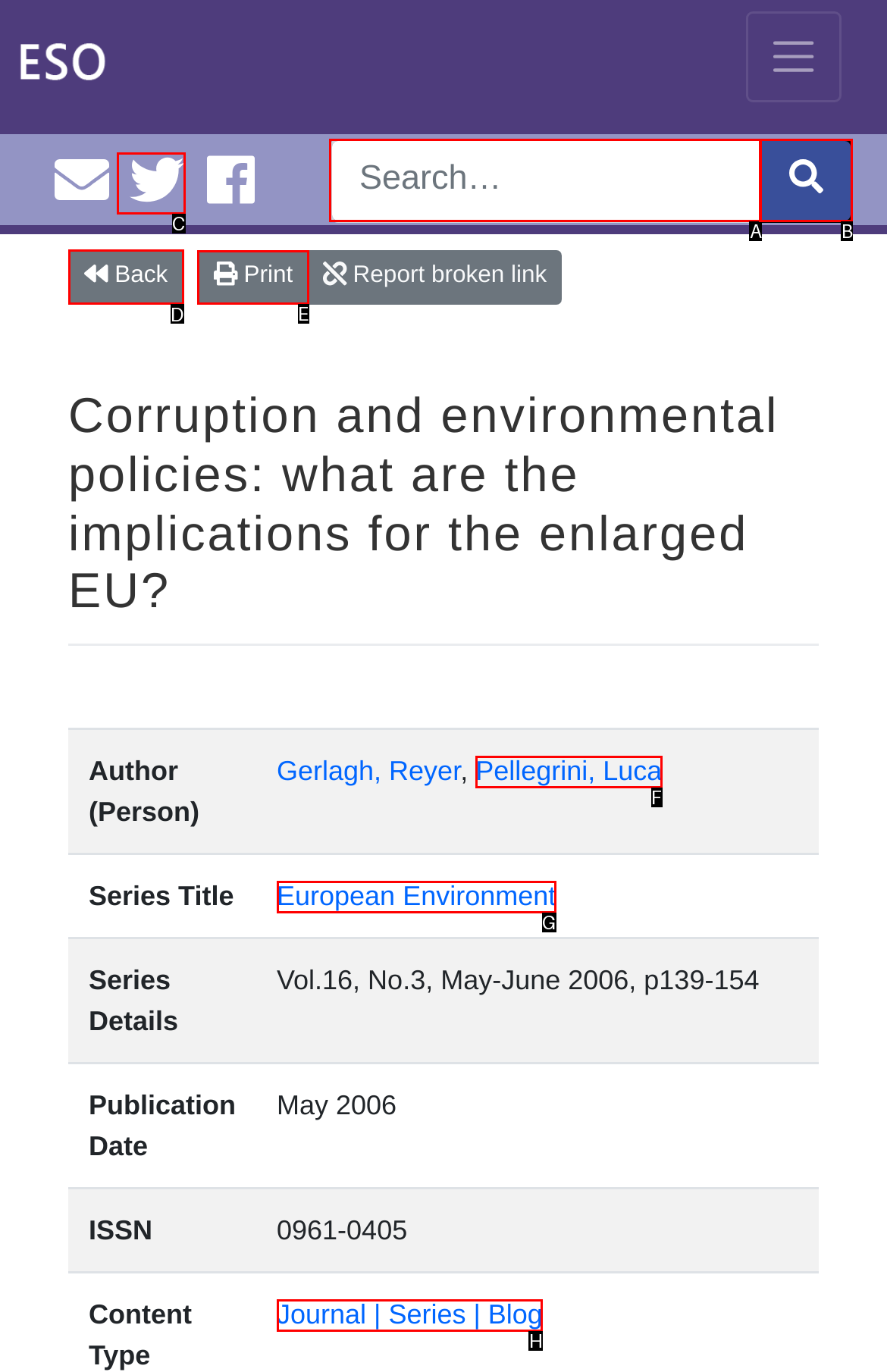Which lettered option should I select to achieve the task: Go back according to the highlighted elements in the screenshot?

D